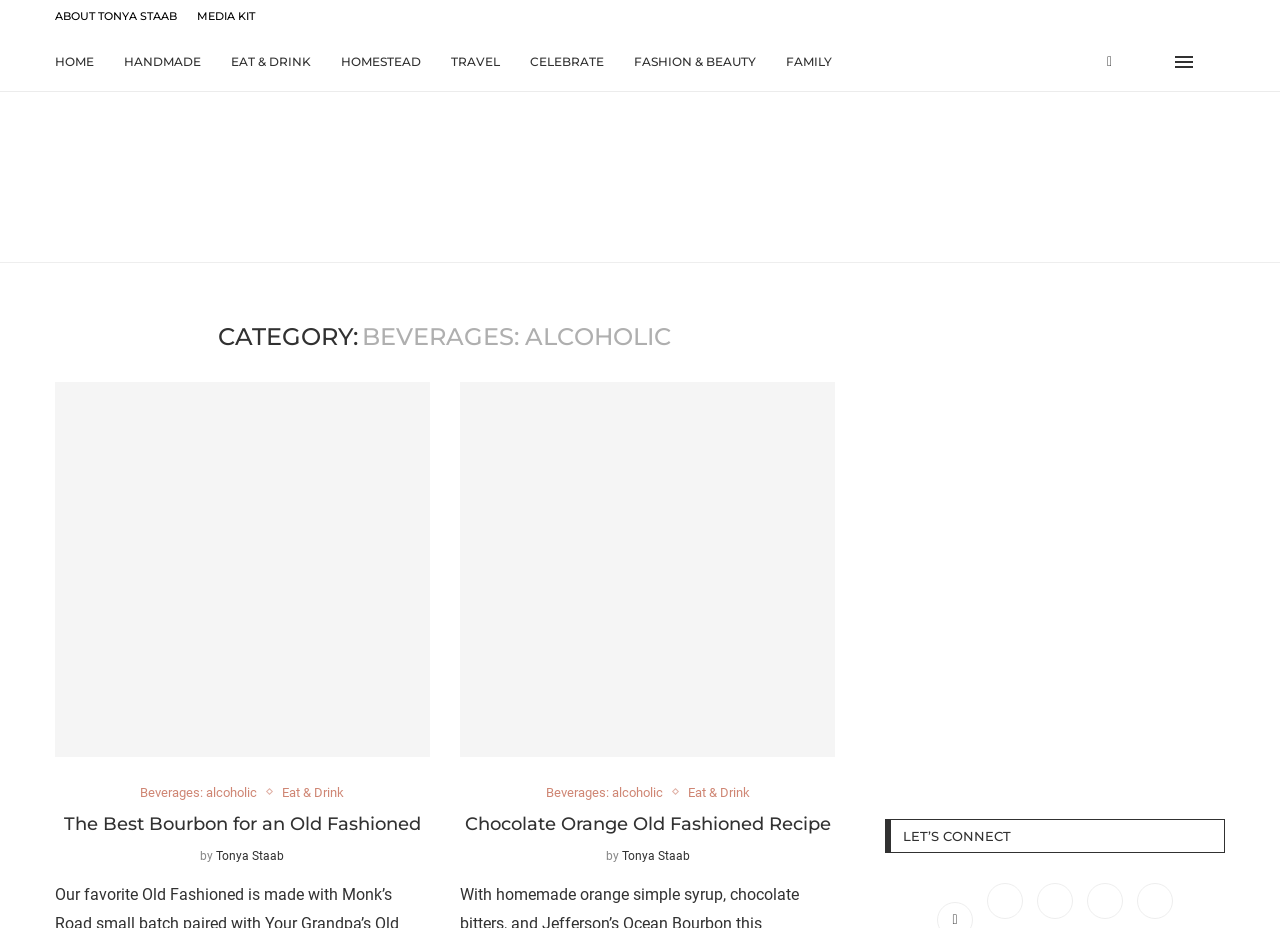Is there a search function on the webpage?
Identify the answer in the screenshot and reply with a single word or phrase.

Yes